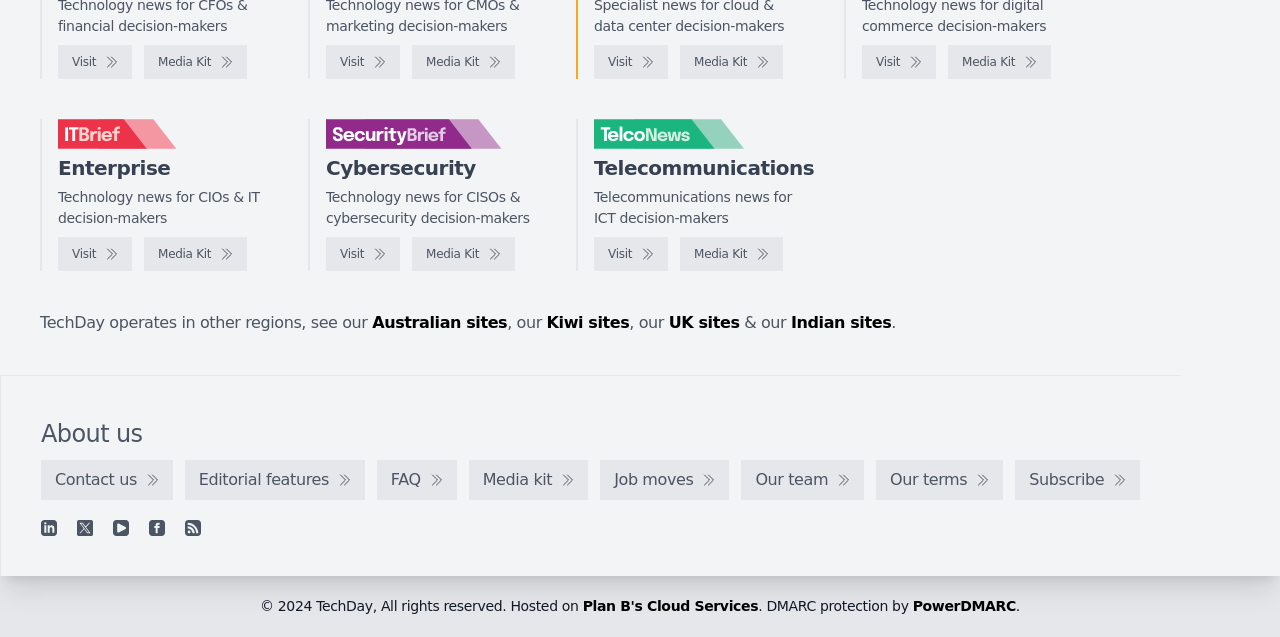Respond with a single word or phrase for the following question: 
What is the topic of the 'IT Brief' section?

Enterprise Technology